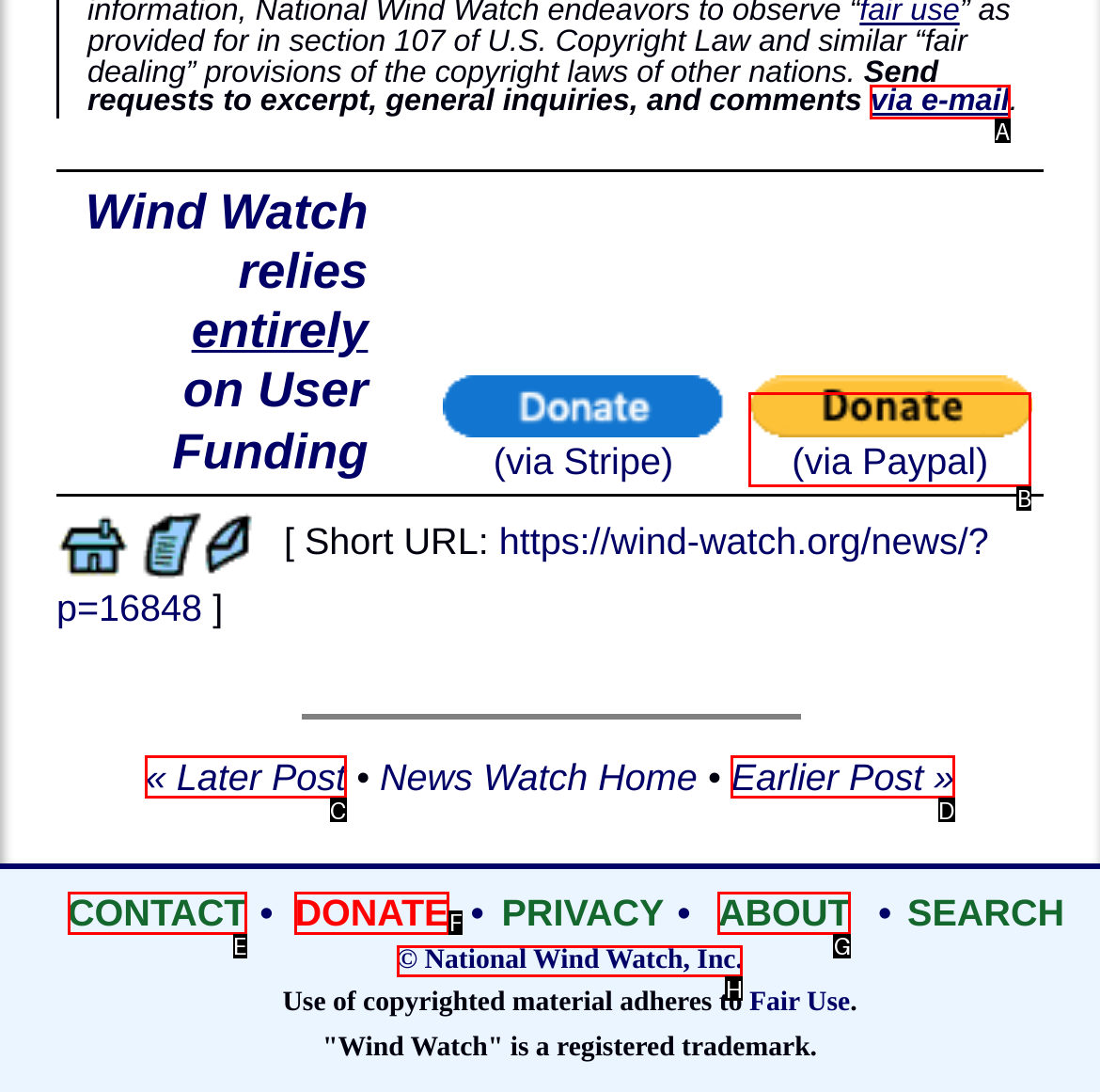Which UI element's letter should be clicked to achieve the task: Explore Blended Malt 1980
Provide the letter of the correct choice directly.

None